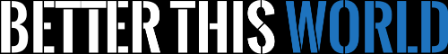Offer a detailed account of the various components present in the image.

The image prominently features the logo of "Better This World," set against a clean, minimalist background. The design emphasizes the brand's name, with "BETTER THIS" displayed in bold black letters, while "WORLD" is highlighted in a striking blue, drawing attention to the overall message. This logo serves as a visual representation of the website's mission, likely focused on motivation, personal finance, and life improvement topics. This branding is foundational to the site's identity, encapsulating its ethos of enhancing lives and encouraging informed decisions, particularly in areas like home buying.